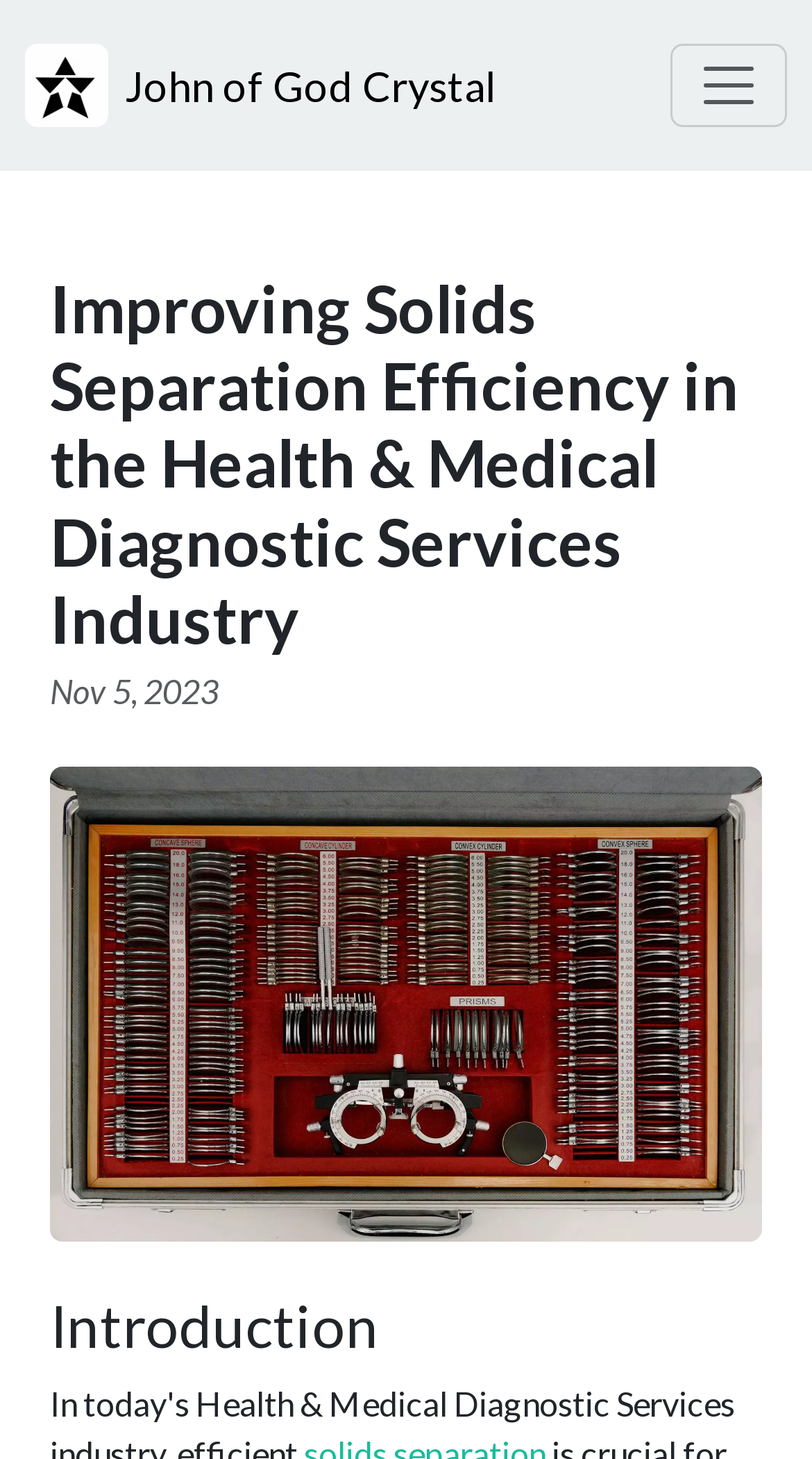What is the date mentioned on the webpage?
Please answer the question with a single word or phrase, referencing the image.

Nov 5, 2023